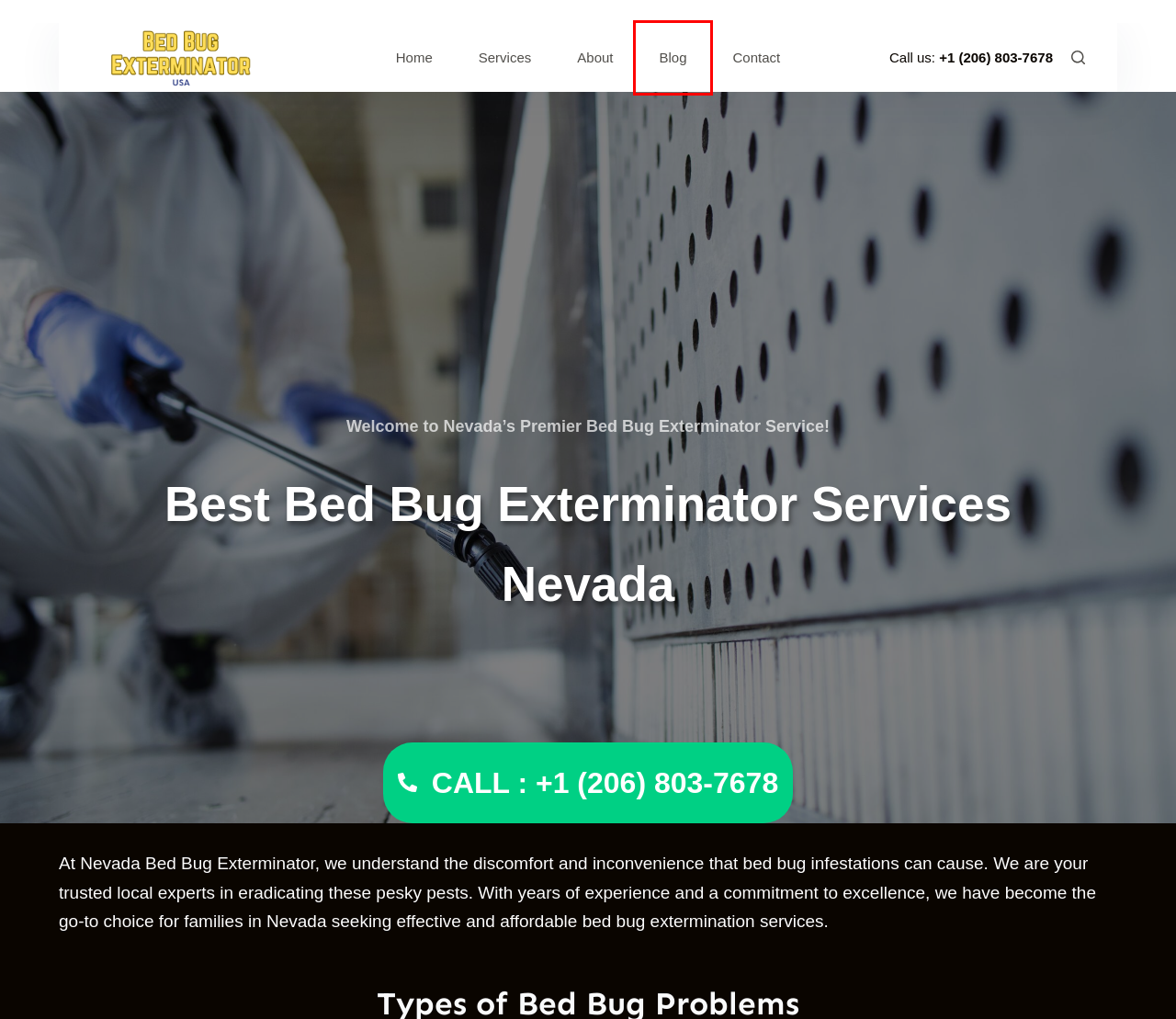Observe the screenshot of a webpage with a red bounding box around an element. Identify the webpage description that best fits the new page after the element inside the bounding box is clicked. The candidates are:
A. About - Bed Bug Exterminator
B. Services - Bed Bug Exterminator
C. Best Bed Bug Exterminator in Las Vegas, NV - Bed Bug Exterminator
D. Commercial Bed Bug Infestations - Bed Bug Exterminator
E. Best Bed Bug Exterminator in USA : Since 1999 - Bed Bug Exterminator
F. Bed Bug Inspections and Detection - Bed Bug Exterminator
G. Contact - Bed Bug Exterminator
H. Blog - Bed Bug Exterminator

H